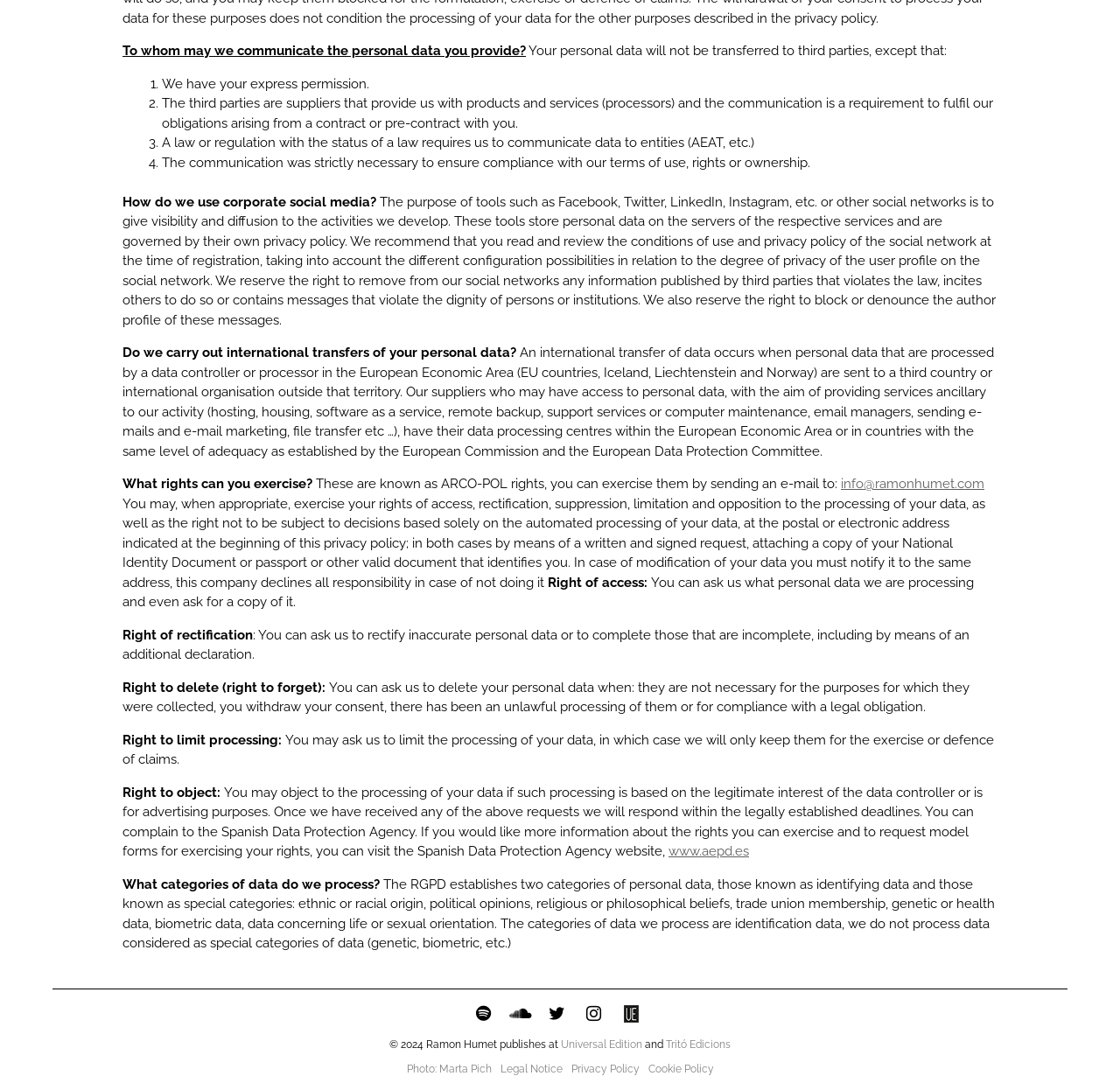Please identify the bounding box coordinates of the area I need to click to accomplish the following instruction: "Go to the 'Spotify' page".

[0.418, 0.915, 0.445, 0.944]